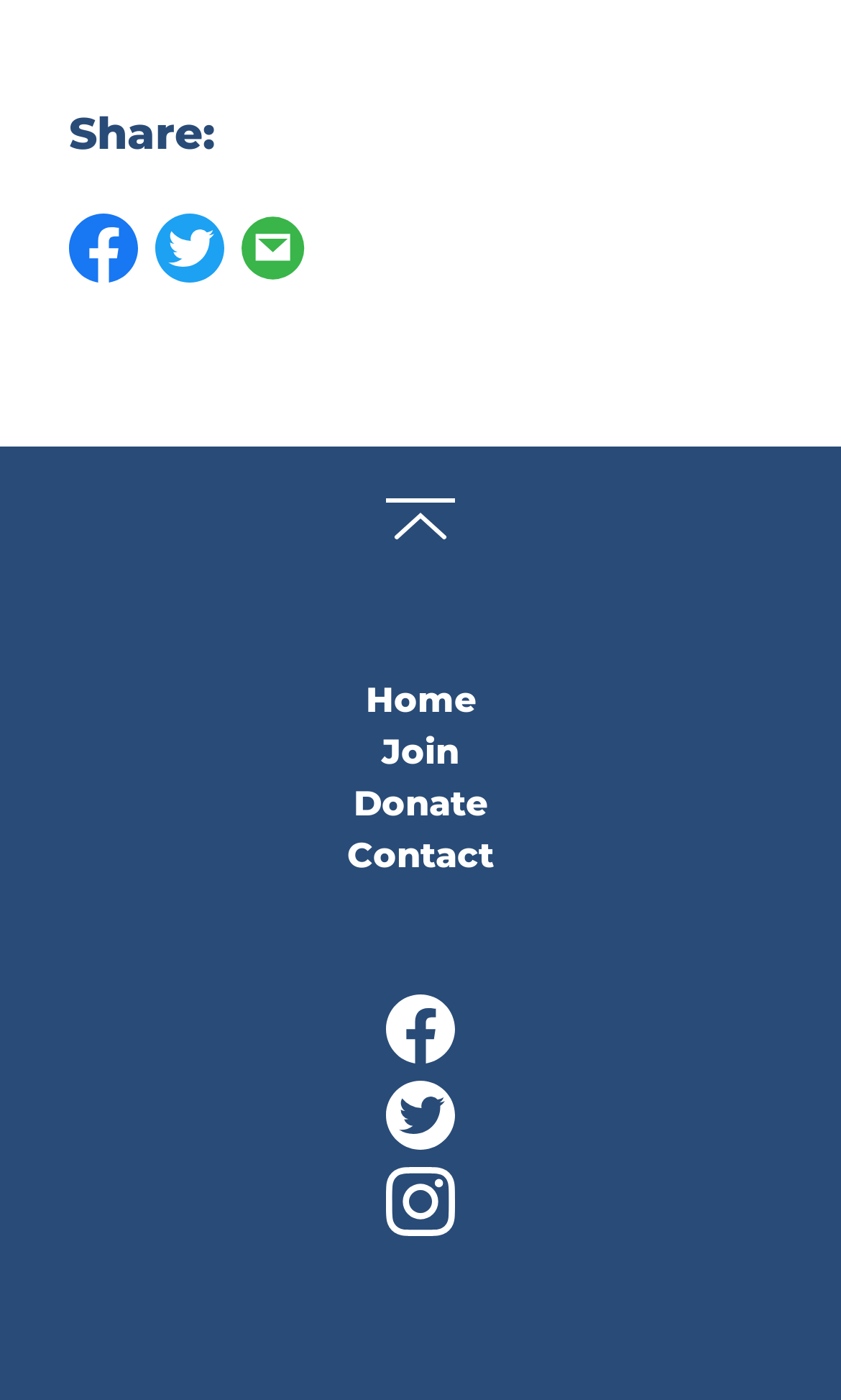Could you specify the bounding box coordinates for the clickable section to complete the following instruction: "Share on Facebook"?

[0.082, 0.152, 0.164, 0.201]